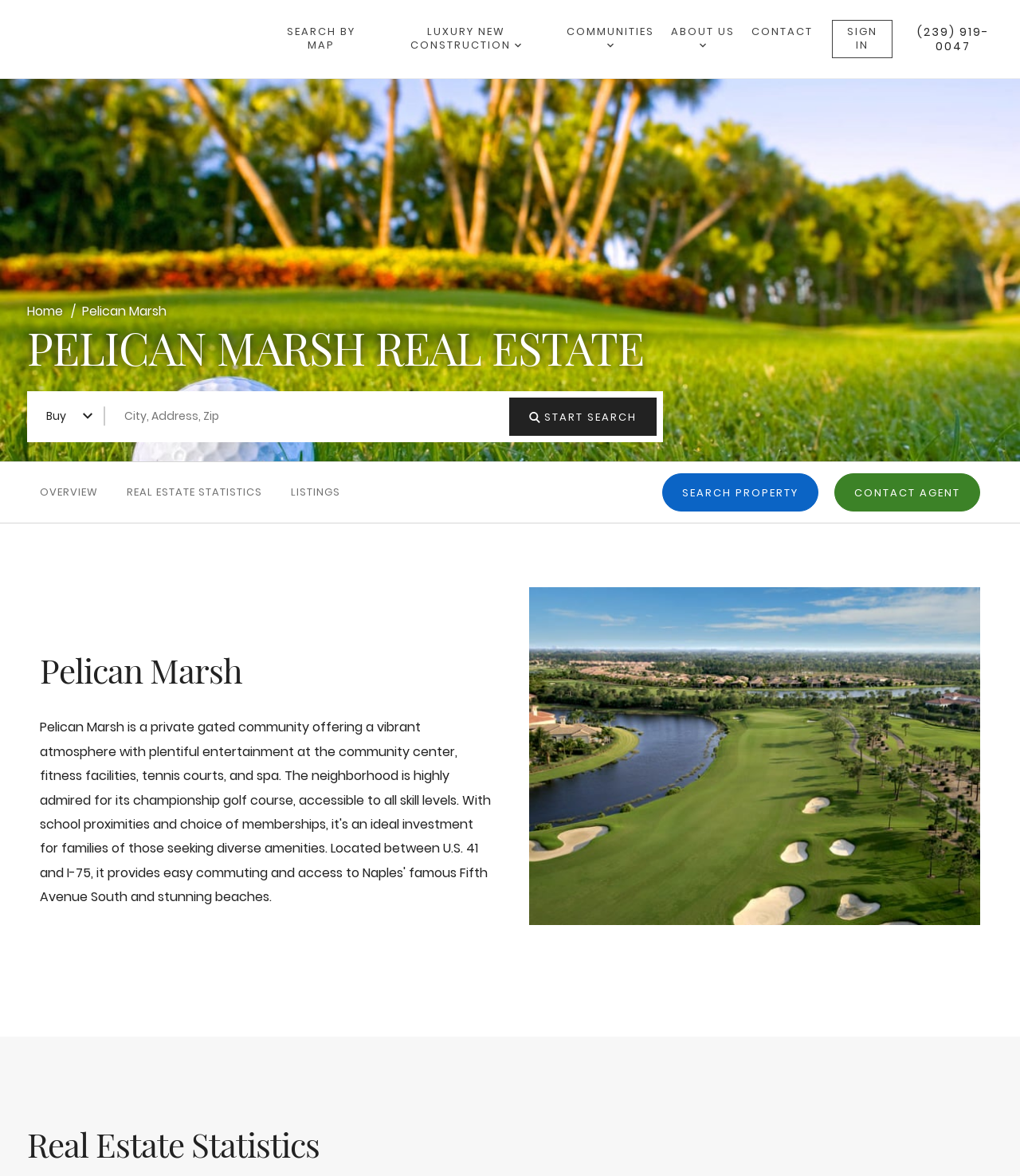Find the bounding box of the UI element described as: "About Us Dropdown arrow". The bounding box coordinates should be given as four float values between 0 and 1, i.e., [left, top, right, bottom].

[0.657, 0.016, 0.721, 0.05]